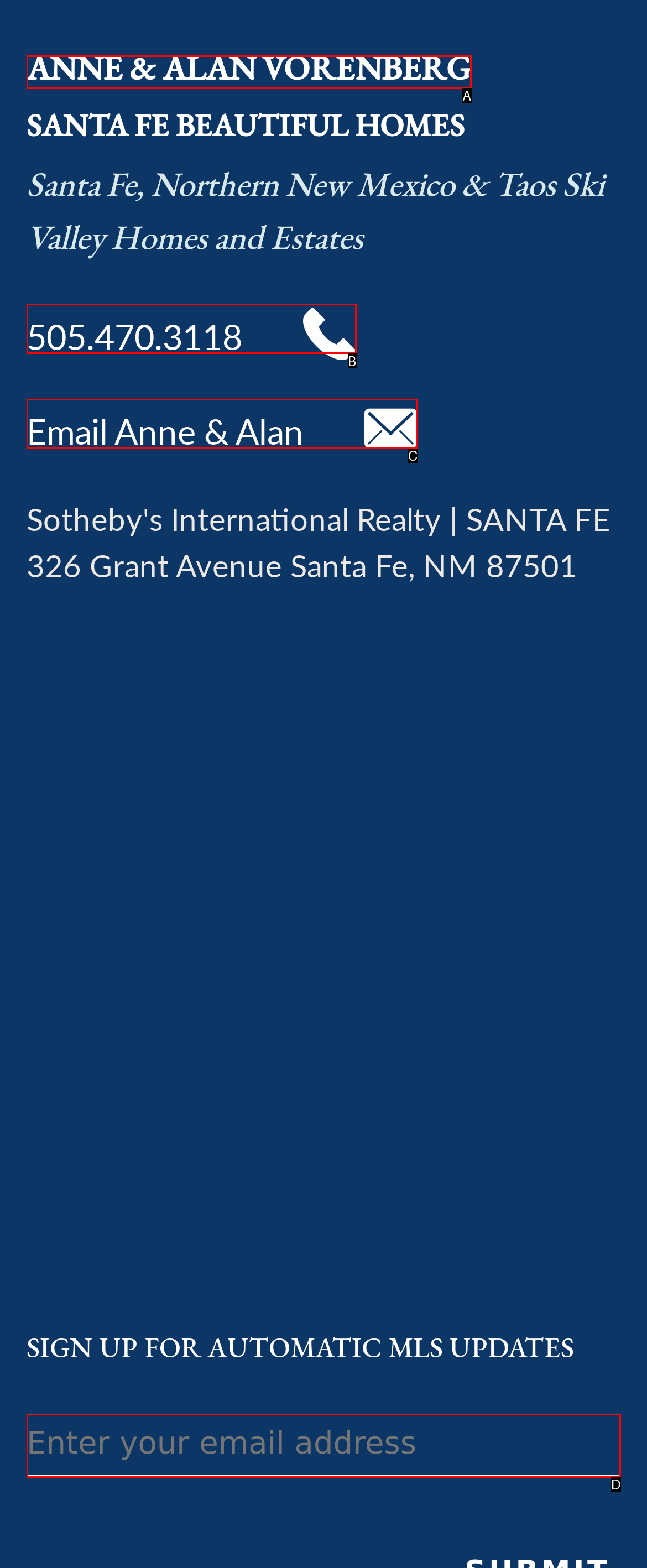Identify the HTML element that corresponds to the following description: 505.470.3118. Provide the letter of the correct option from the presented choices.

B